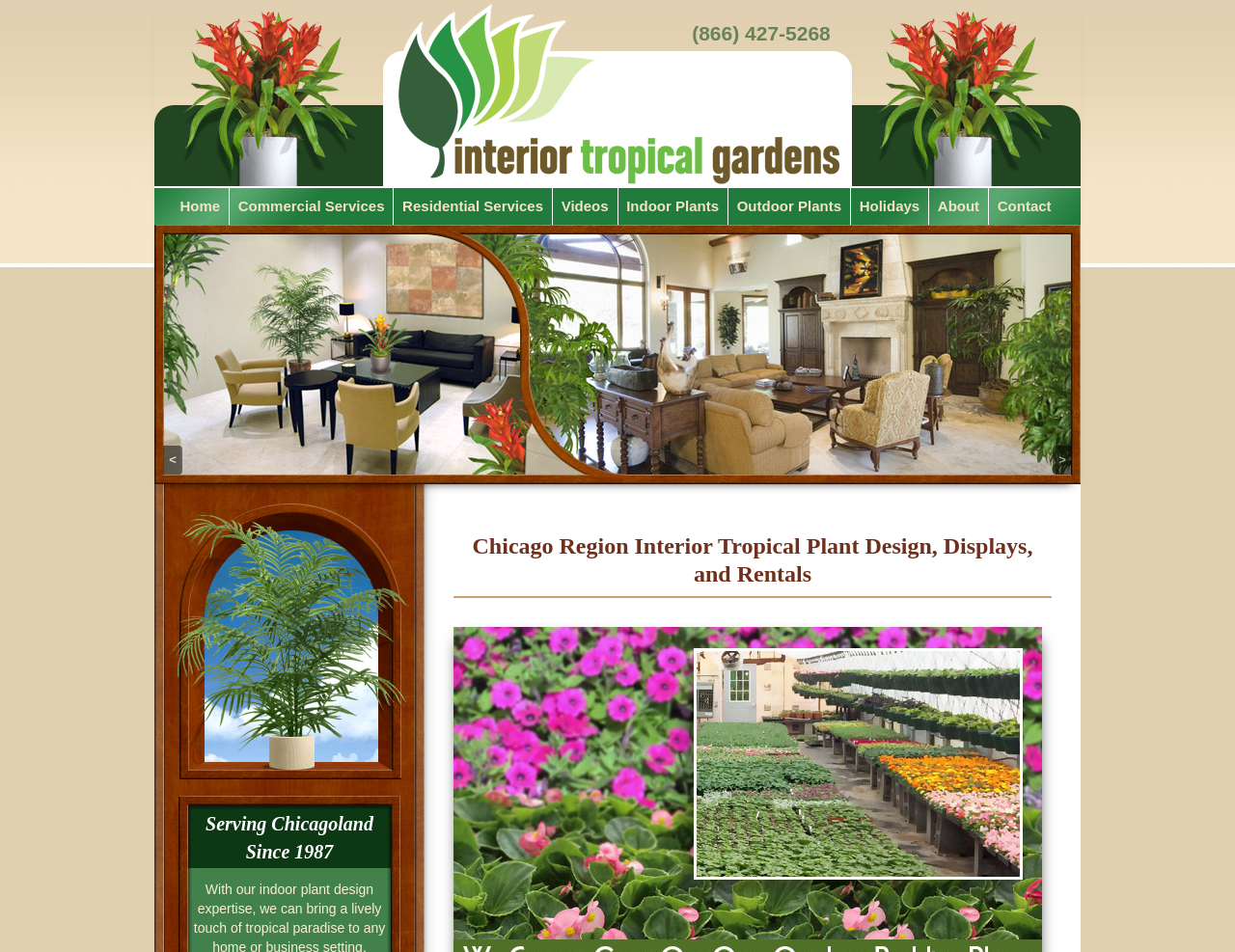Using the element description Residential Services, predict the bounding box coordinates for the UI element. Provide the coordinates in (top-left x, top-left y, bottom-right x, bottom-right y) format with values ranging from 0 to 1.

[0.319, 0.196, 0.447, 0.236]